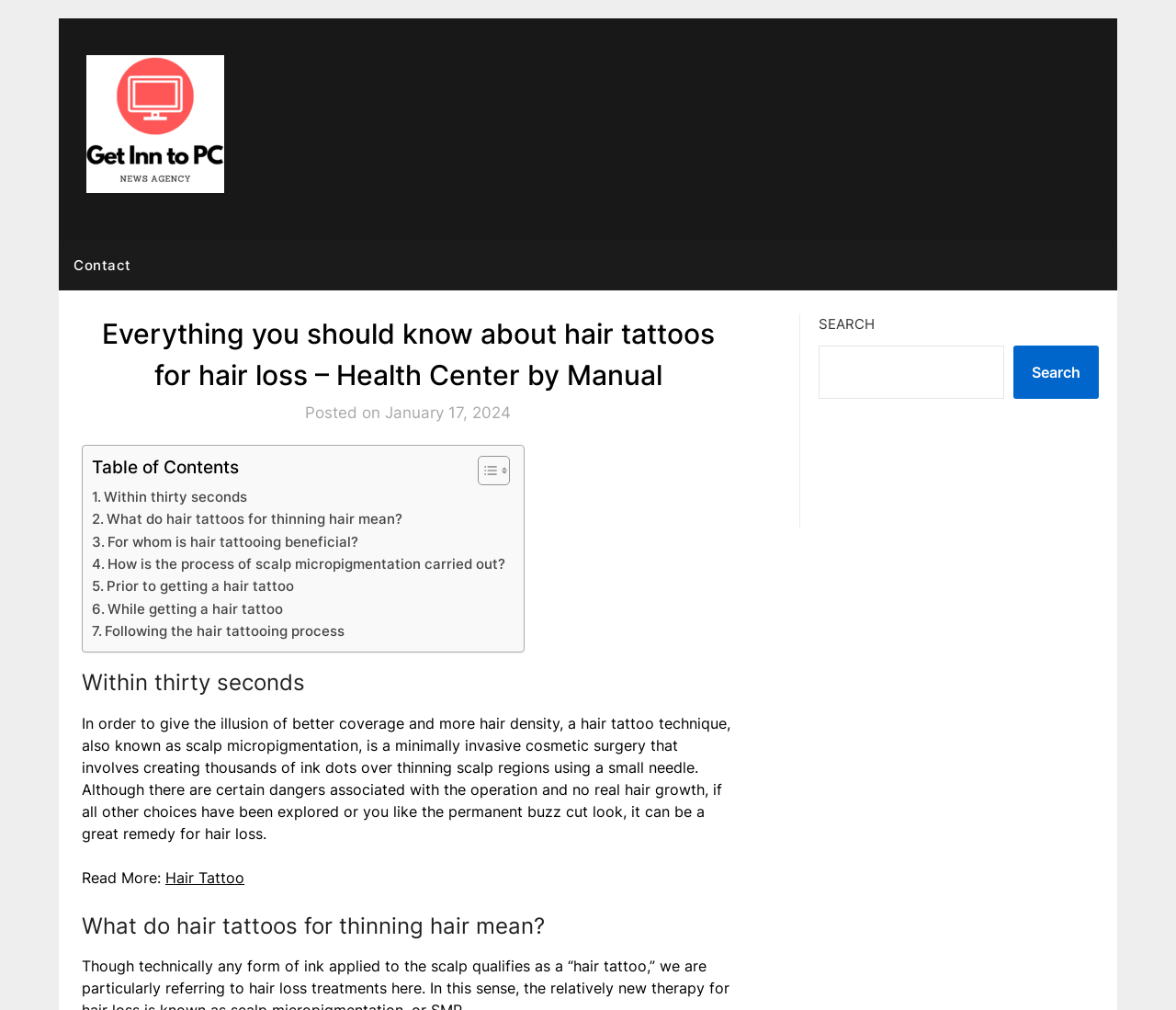For the given element description Toggle, determine the bounding box coordinates of the UI element. The coordinates should follow the format (top-left x, top-left y, bottom-right x, bottom-right y) and be within the range of 0 to 1.

[0.395, 0.45, 0.43, 0.481]